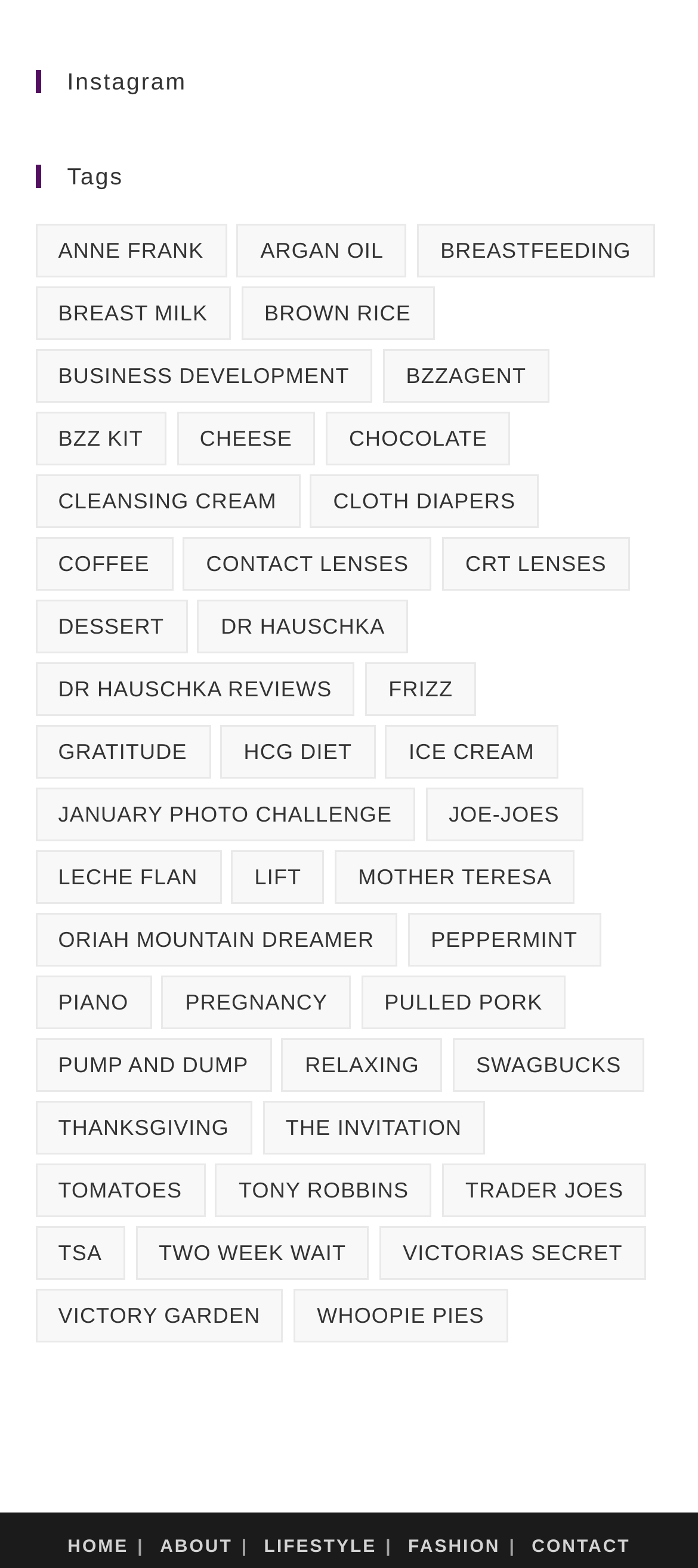Can you specify the bounding box coordinates for the region that should be clicked to fulfill this instruction: "Learn about 'mother teresa'".

[0.48, 0.542, 0.824, 0.576]